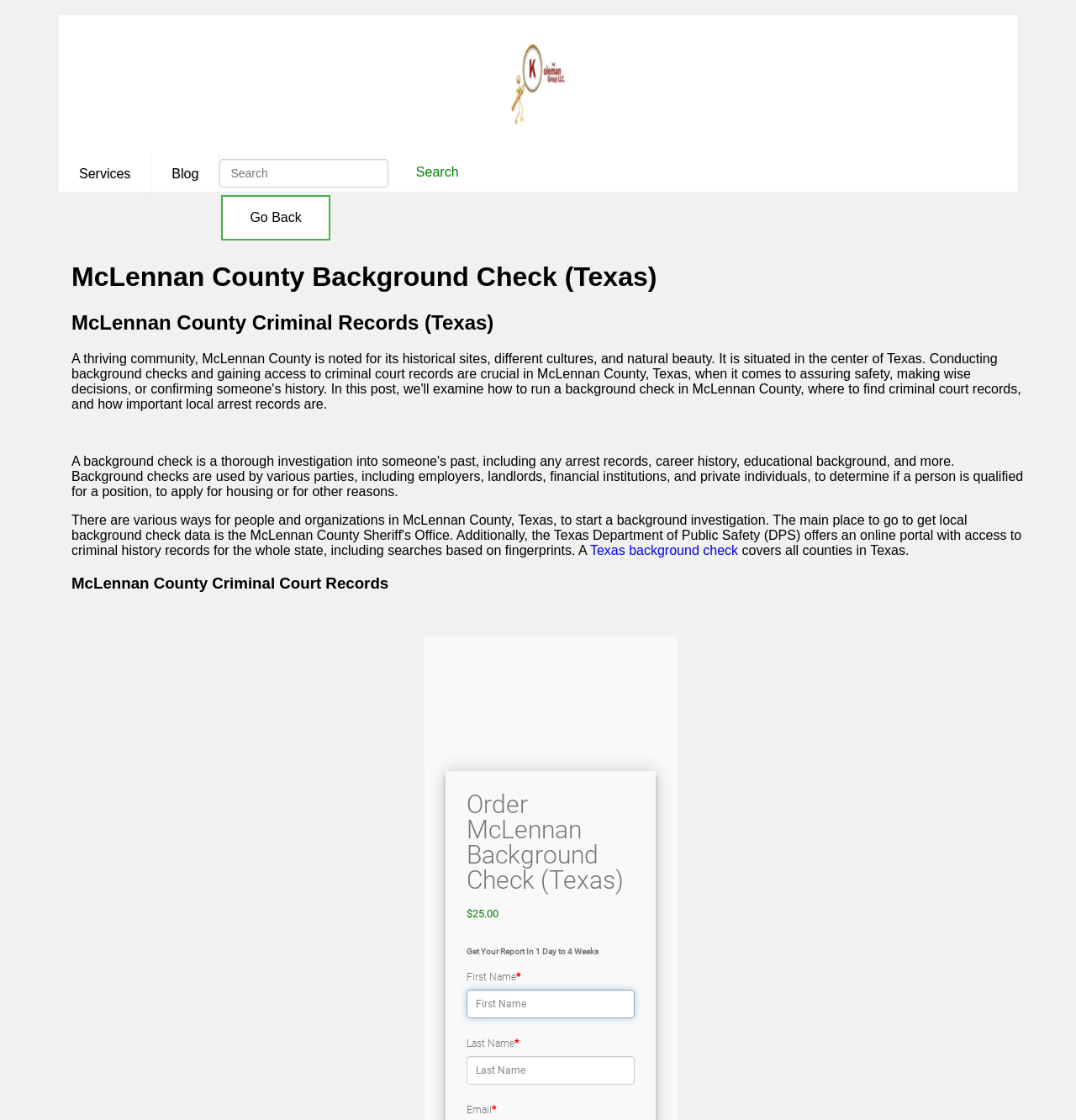What is the text of the webpage's headline?

McLennan County Background Check (Texas)